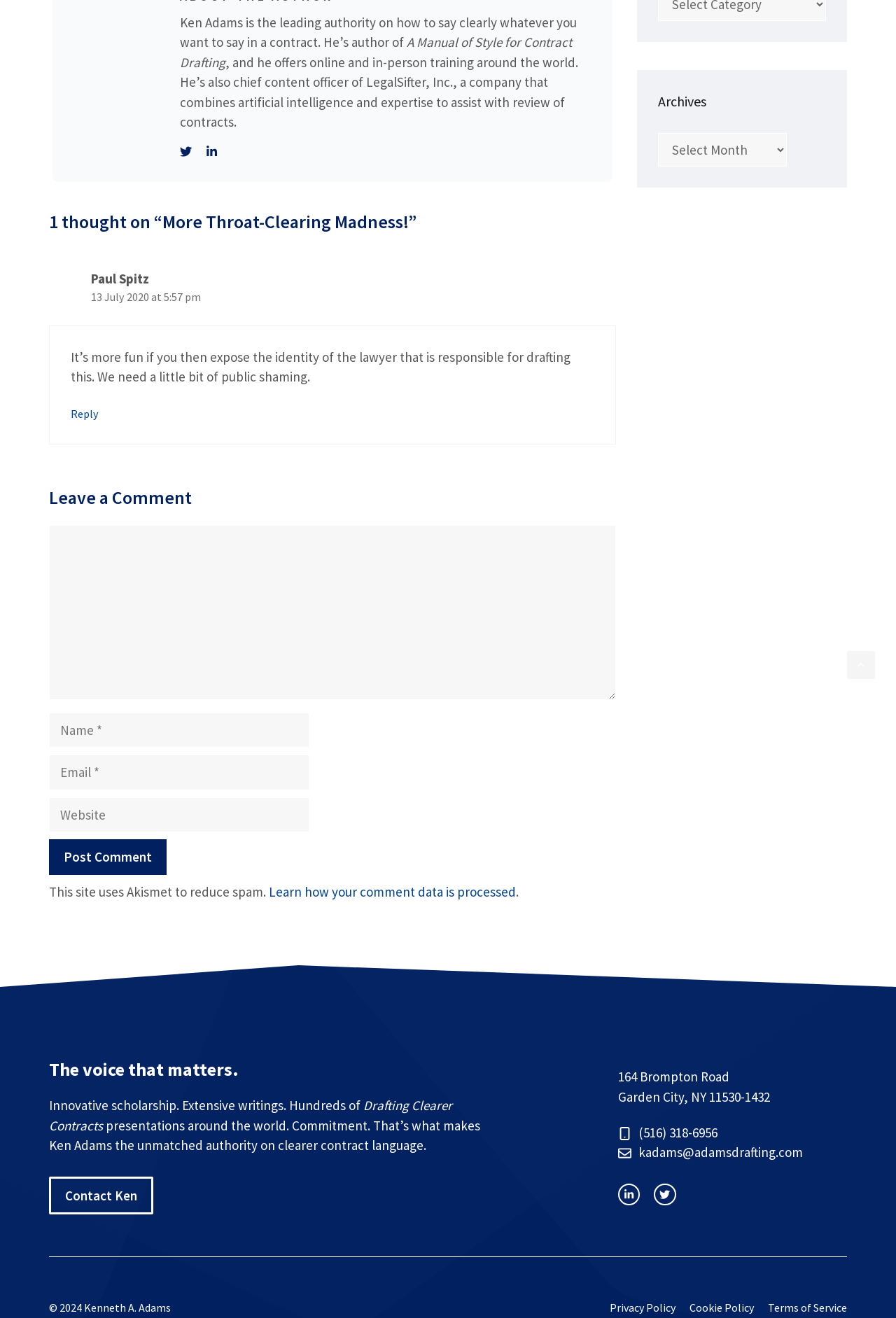Can you identify the bounding box coordinates of the clickable region needed to carry out this instruction: 'Reply to Paul Spitz'? The coordinates should be four float numbers within the range of 0 to 1, stated as [left, top, right, bottom].

[0.079, 0.308, 0.11, 0.319]